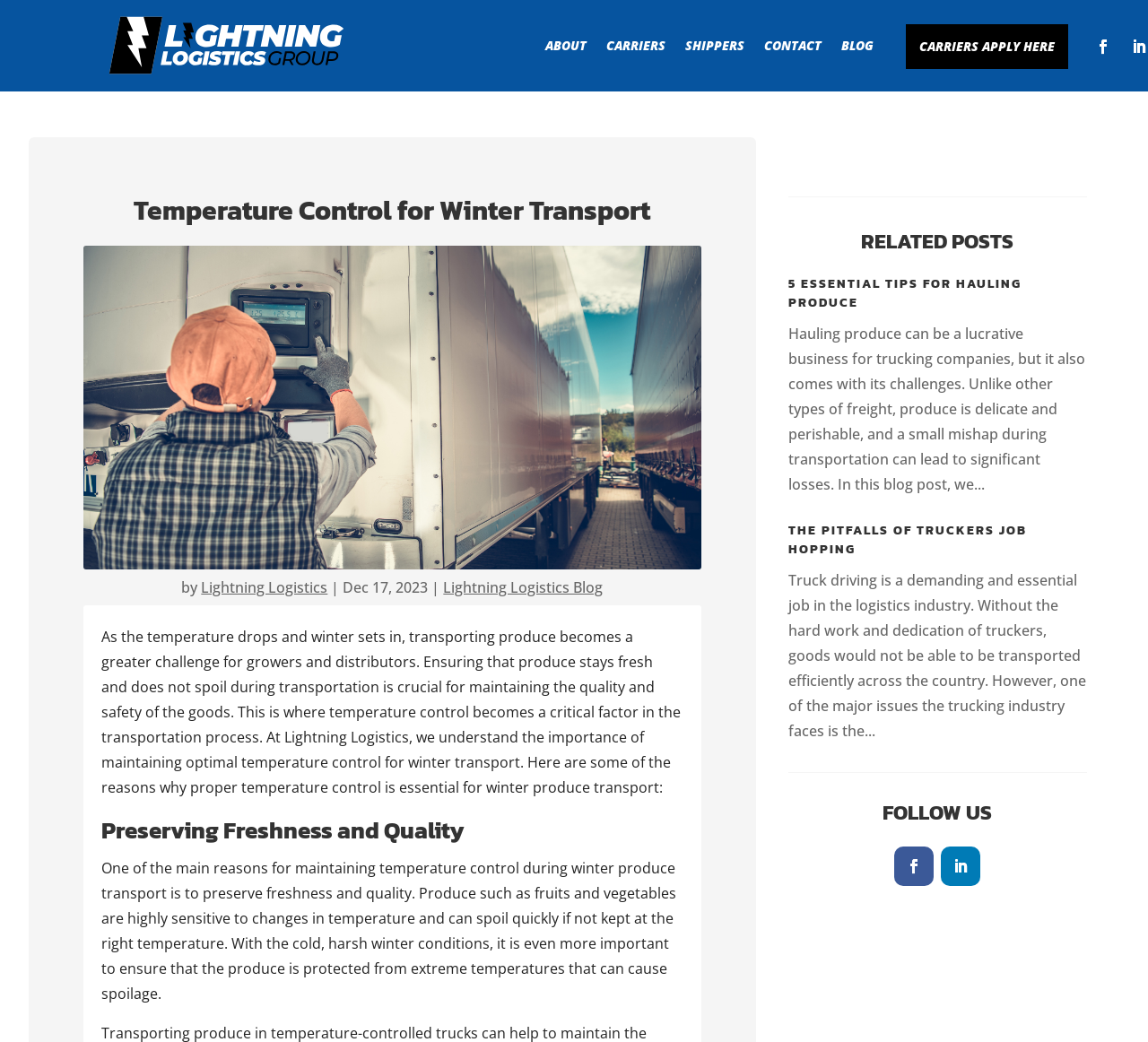What is the main title displayed on this webpage?

Temperature Control for Winter Transport